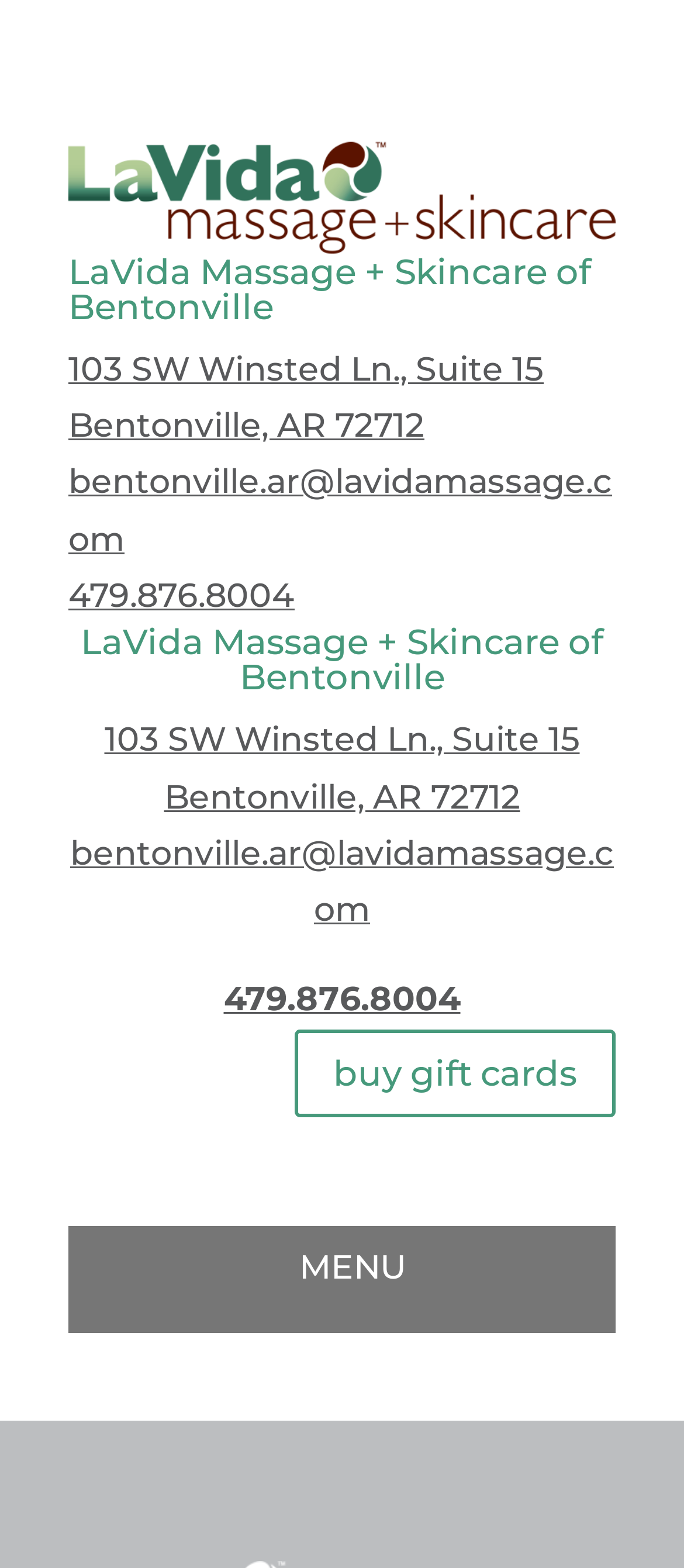Construct a comprehensive caption that outlines the webpage's structure and content.

The webpage is about LaVida Massage + Skincare of Bentonville. At the top left corner, there is a logo of LaVida Massage + Skincare. Below the logo, there is a heading that reads "LaVida Massage + Skincare of Bentonville". 

To the right of the logo, there are three links: an address "103 SW Winsted Ln., Suite 15 Bentonville, AR 72712", an email "bentonville.ar@lavidamassage.com", and a phone number "479.876.8004". These links are stacked vertically, with the address at the top, followed by the email, and then the phone number.

Below these links, there is another heading that reads "LaVida Massage + Skincare of Bentonville", which is identical to the first one. 

To the right of the second heading, there are three more links: the same address, email, and phone number as before, but in a slightly different layout. The address is at the top, followed by the email, and then the phone number.

Further down, there are two more links: "buy gift cards 5" and "book now". The "buy gift cards 5" link is located at the top right corner, while the "book now" link is below it, slightly to the left.